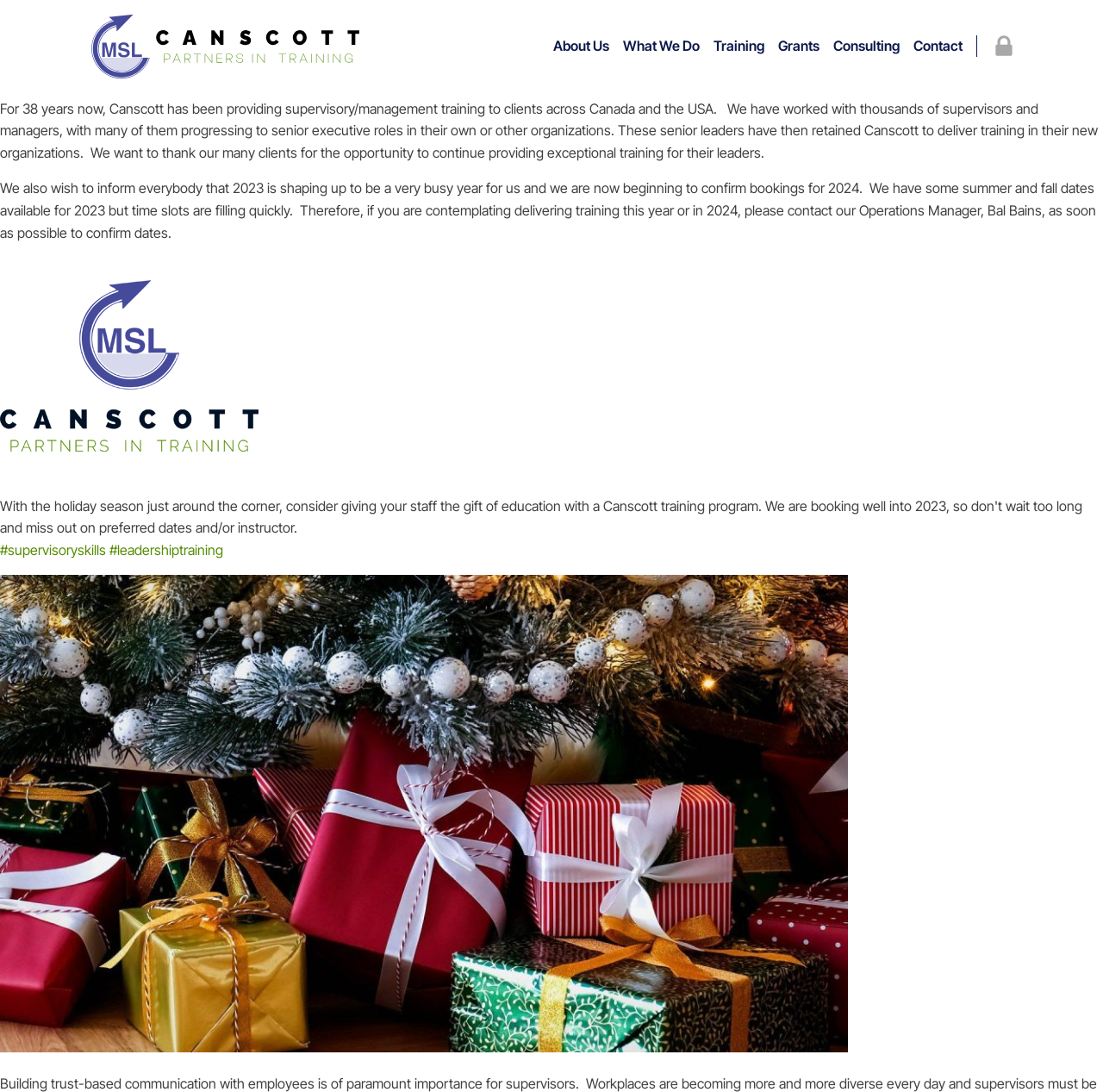Give a short answer using one word or phrase for the question:
How many links are available in the top navigation menu?

6